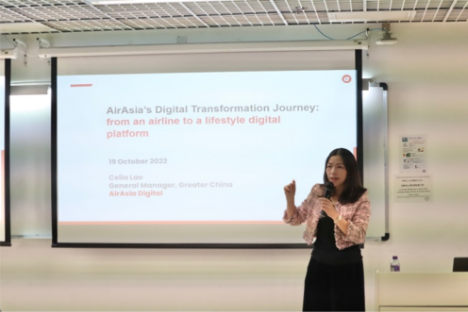What is the topic of Ms. Lao's lecture?
Identify the answer in the screenshot and reply with a single word or phrase.

AirAsia's Digital Transformation Journey